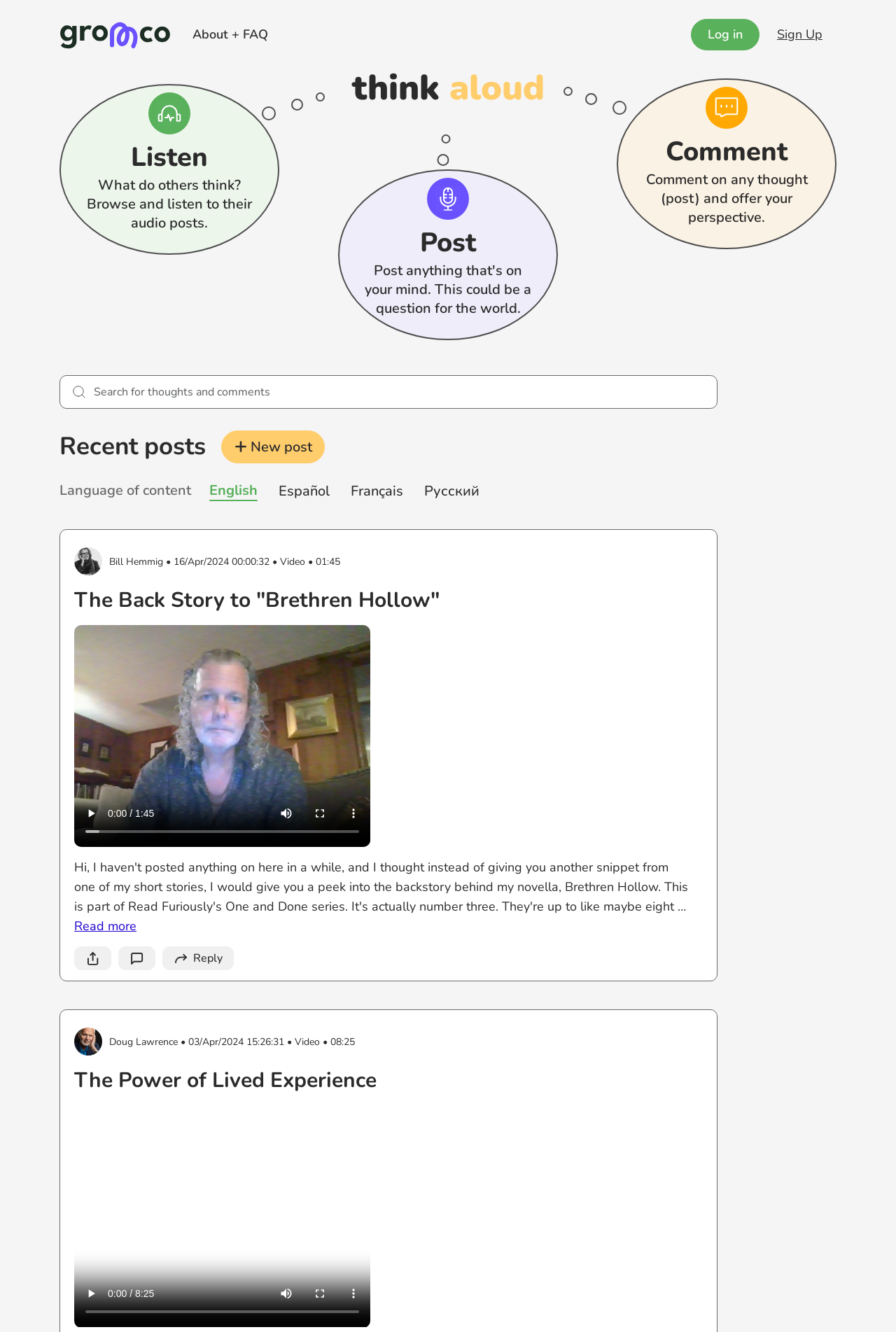Identify the bounding box of the HTML element described as: "Español".

[0.311, 0.362, 0.368, 0.376]